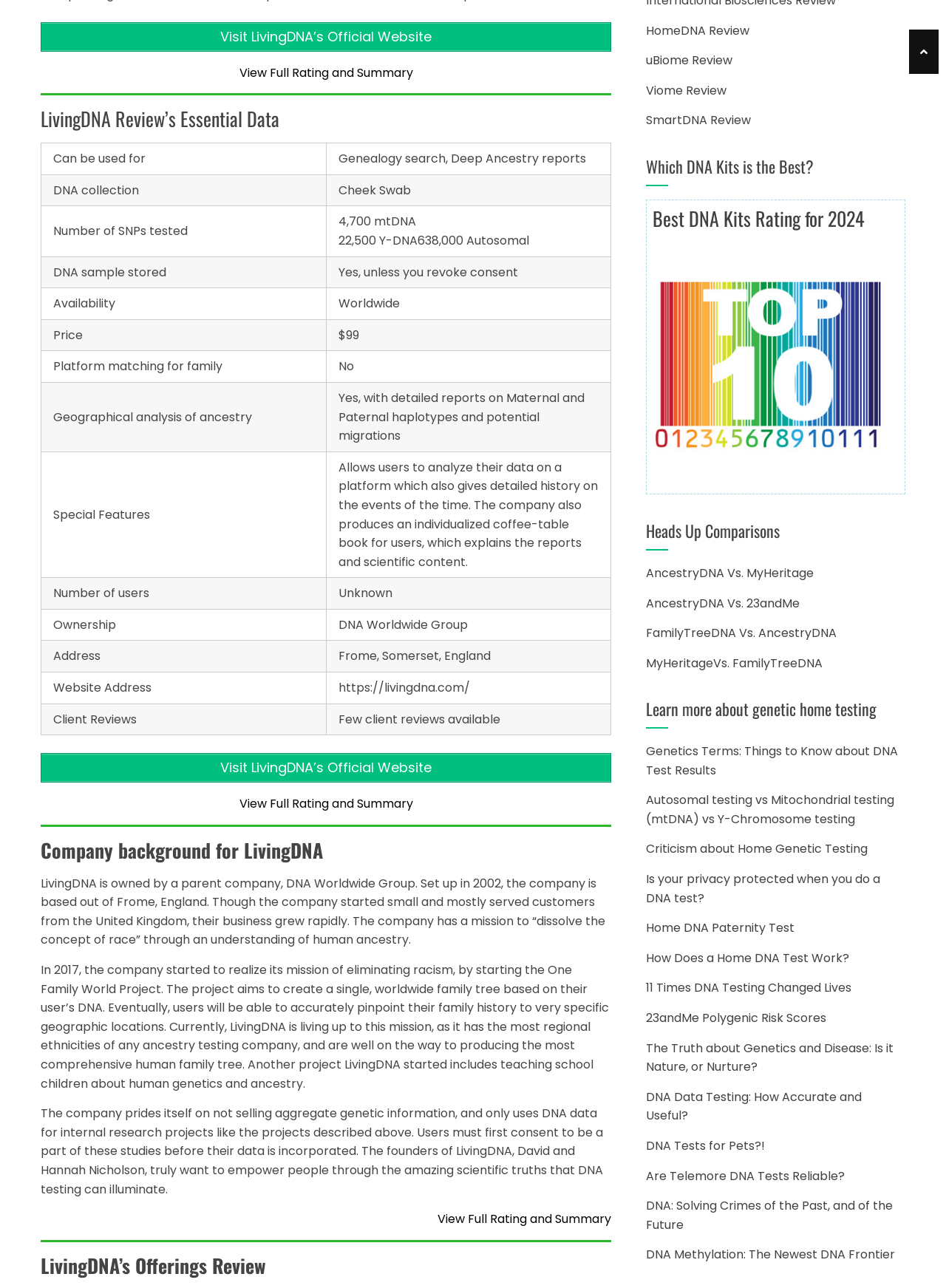Identify the bounding box coordinates necessary to click and complete the given instruction: "View Full Rating and Summary".

[0.253, 0.05, 0.436, 0.063]